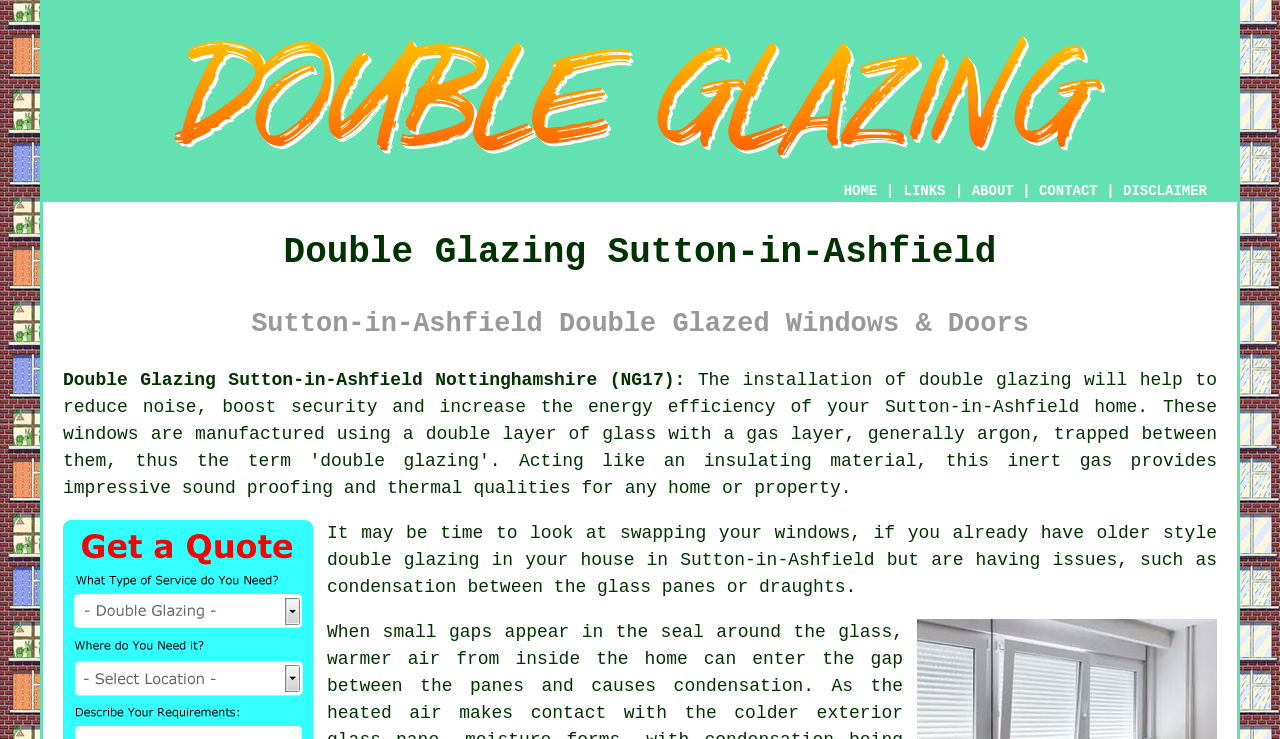Provide the bounding box coordinates of the HTML element described by the text: "Double Glazing Sutton-in-Ashfield Nottinghamshire (NG17):".

[0.049, 0.501, 0.535, 0.528]